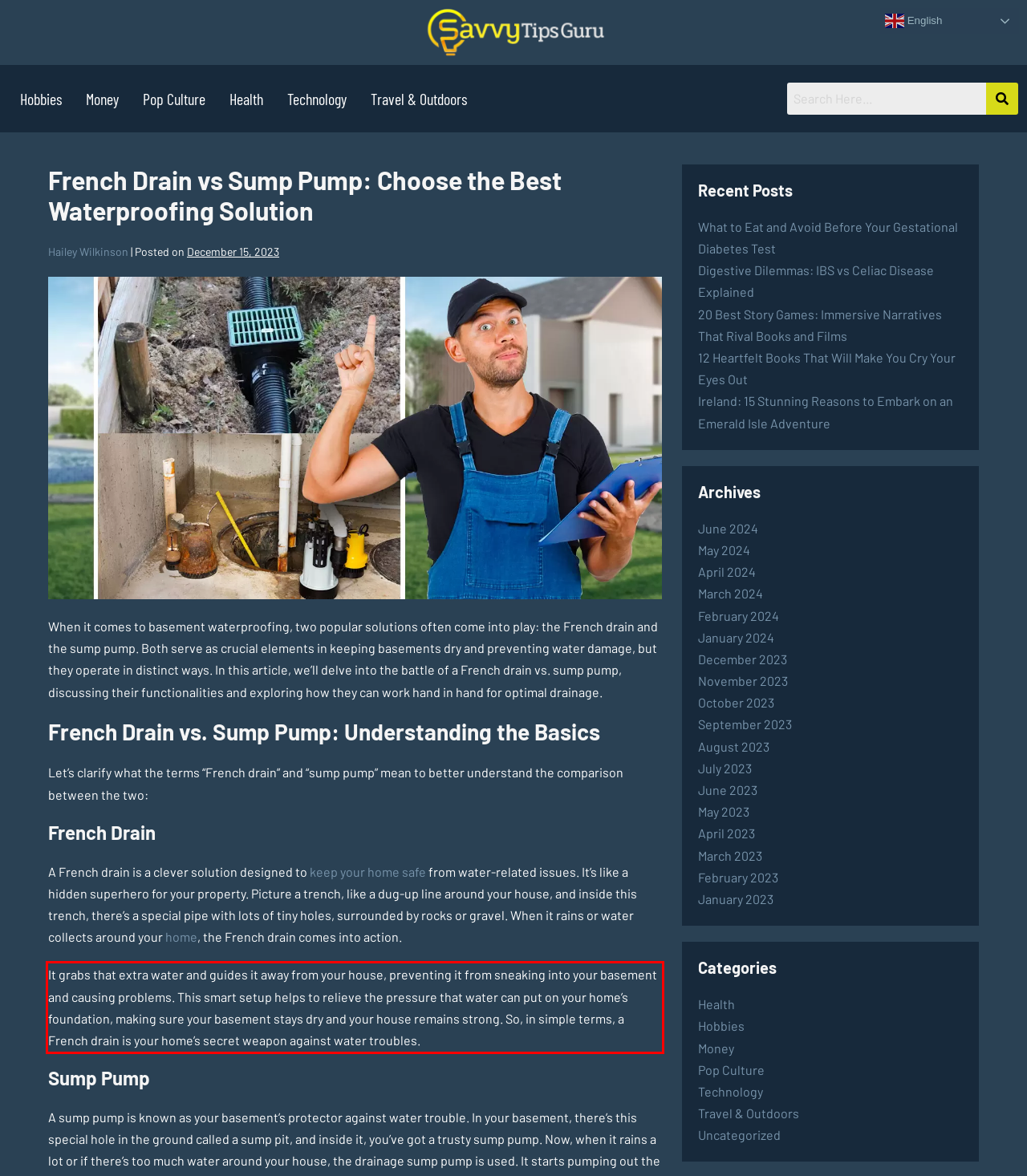Please perform OCR on the text content within the red bounding box that is highlighted in the provided webpage screenshot.

It grabs that extra water and guides it away from your house, preventing it from sneaking into your basement and causing problems. This smart setup helps to relieve the pressure that water can put on your home’s foundation, making sure your basement stays dry and your house remains strong. So, in simple terms, a French drain is your home’s secret weapon against water troubles.